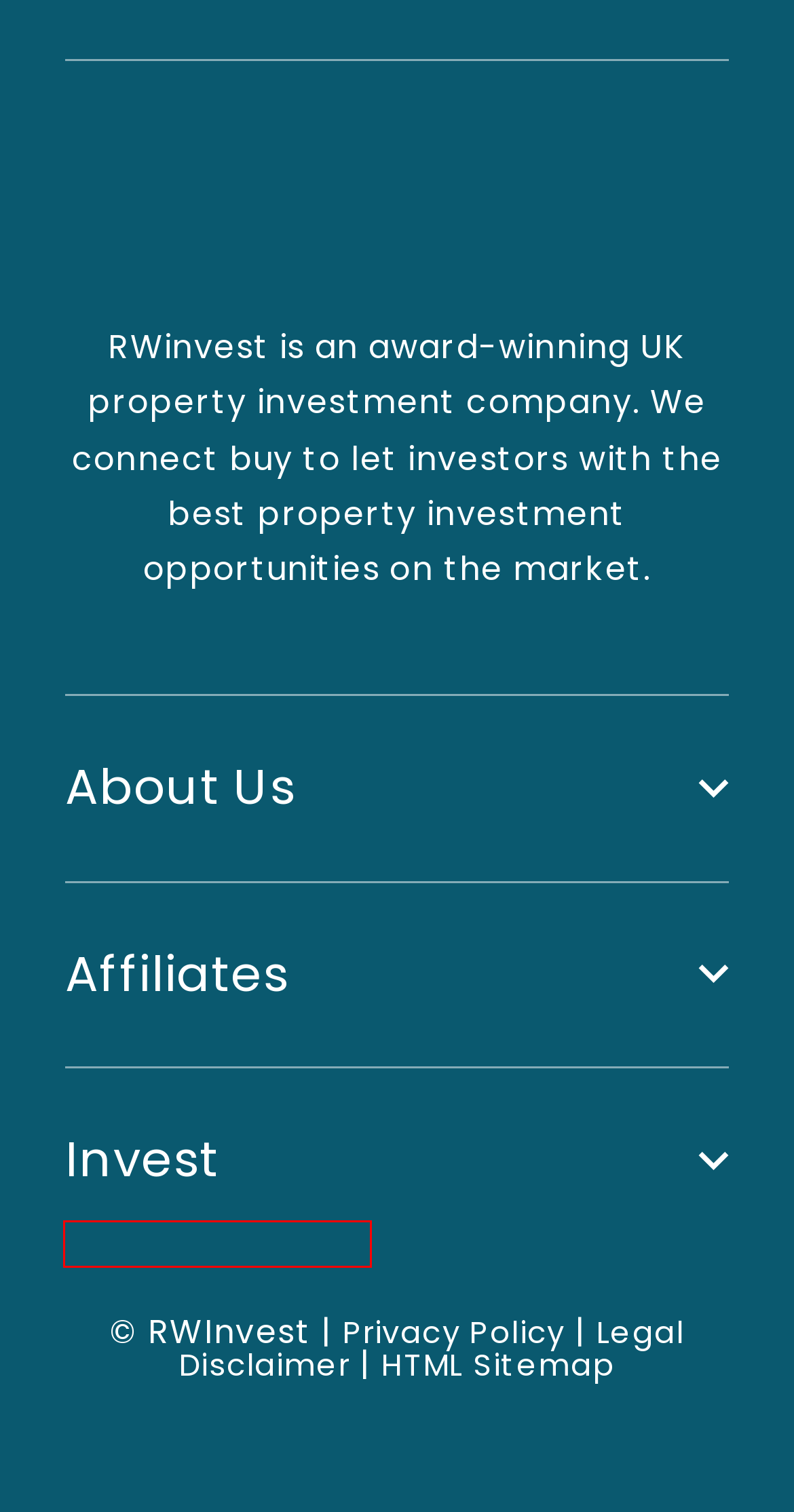Review the webpage screenshot provided, noting the red bounding box around a UI element. Choose the description that best matches the new webpage after clicking the element within the bounding box. The following are the options:
A. About Us - RWinvest
B. Property Investment Manchester – Everything You Need to Know - RWinvest
C. Contact RW Invest Estate Agents in Liverpool
D. HTML Sitemap - RWinvest
E. Website Privacy & Cookie Policy | RWinvest
F. London Property Investment: Should I Invest in London? - RWinvest
G. Work With Us: UK Property Investment Company - RWinvest
H. RWinvest Reviews | Read Customer Service Reviews of www.rw-invest.com

H